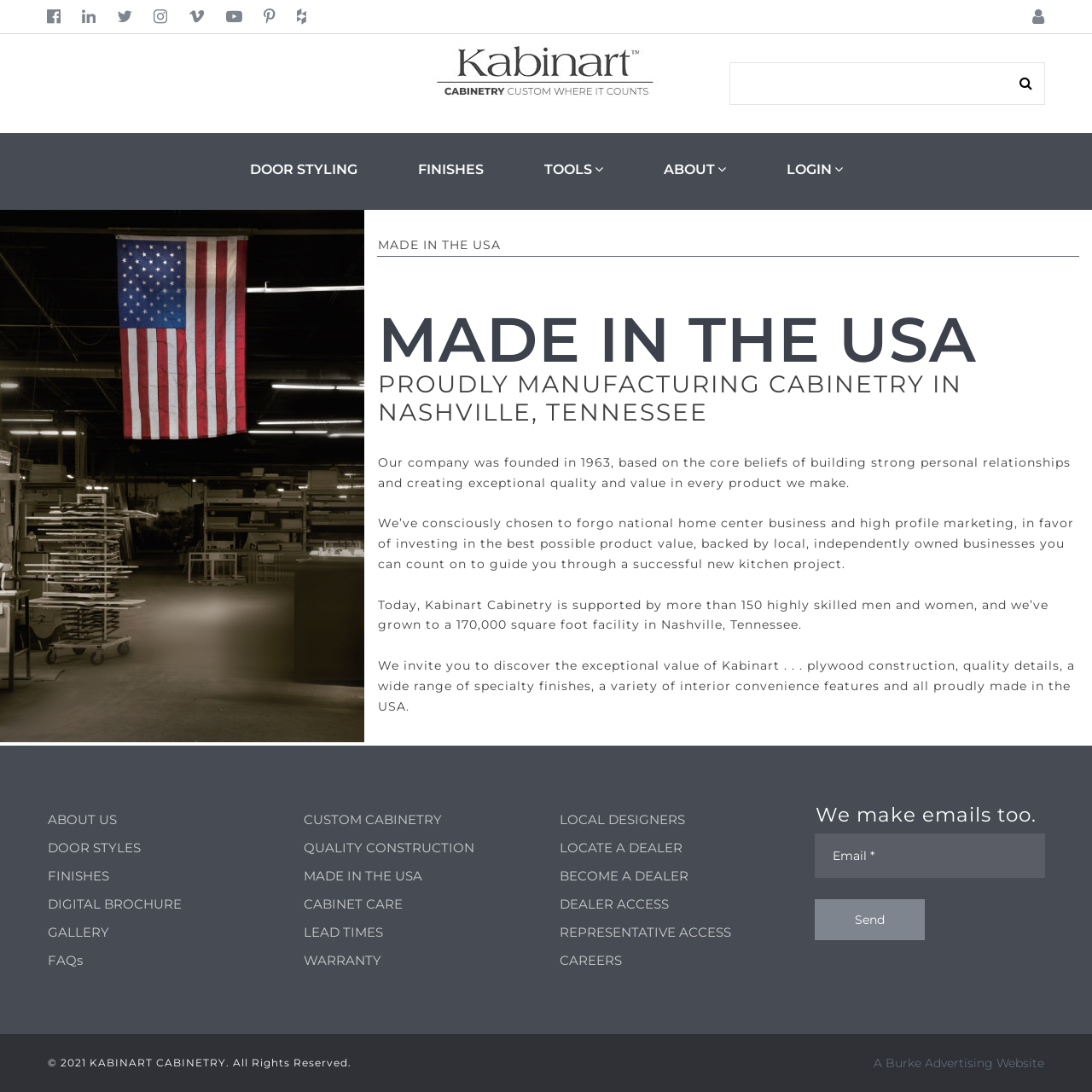Find the bounding box coordinates of the clickable element required to execute the following instruction: "Click the Send button". Provide the coordinates as four float numbers between 0 and 1, i.e., [left, top, right, bottom].

[0.746, 0.823, 0.847, 0.861]